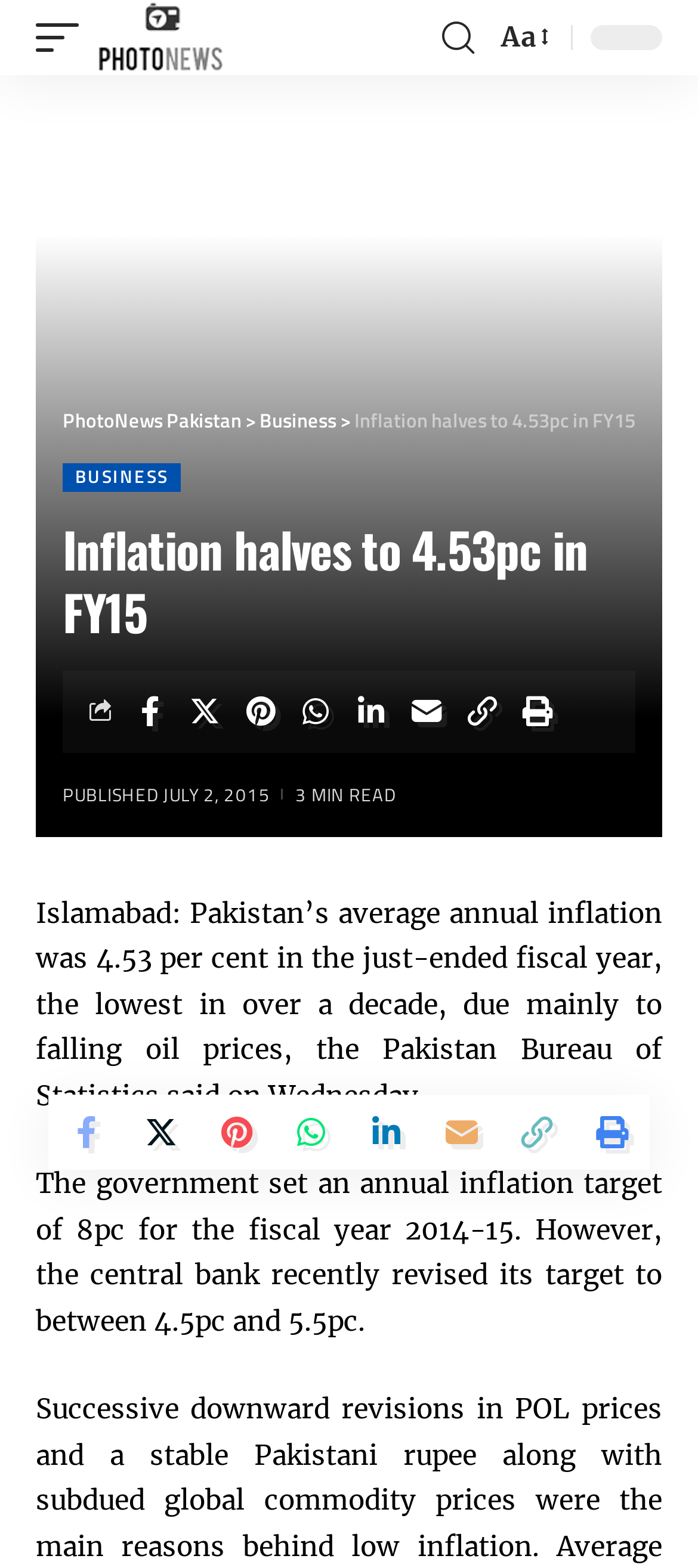Generate a thorough explanation of the webpage's elements.

The webpage appears to be a news article from PhotoNews Pakistan, with a focus on inflation rates in Pakistan. At the top left corner, there is a mobile trigger link and a link to the PhotoNews Pakistan website, accompanied by an image of the website's logo. On the top right corner, there are links to search and font resizer options.

Below the top navigation bar, there is a header section with links to the website's main categories, including "Business", which is highlighted. The title of the article, "Inflation halves to 4.53pc in FY15", is prominently displayed in the center of the header section.

The main content of the article is divided into two sections. The first section includes a brief summary of the article, with a published date and time, and an estimated reading time of 3 minutes. There are also several social media sharing links, represented by icons, placed below the summary.

The second section is the main article content, which discusses the inflation rates in Pakistan. The article text is divided into two paragraphs, with the first paragraph explaining the current inflation rate and the second paragraph providing more context and details.

Throughout the webpage, there are no prominent images, but there are several links and icons scattered throughout the content. The overall layout is clean and easy to navigate, with clear headings and concise text.